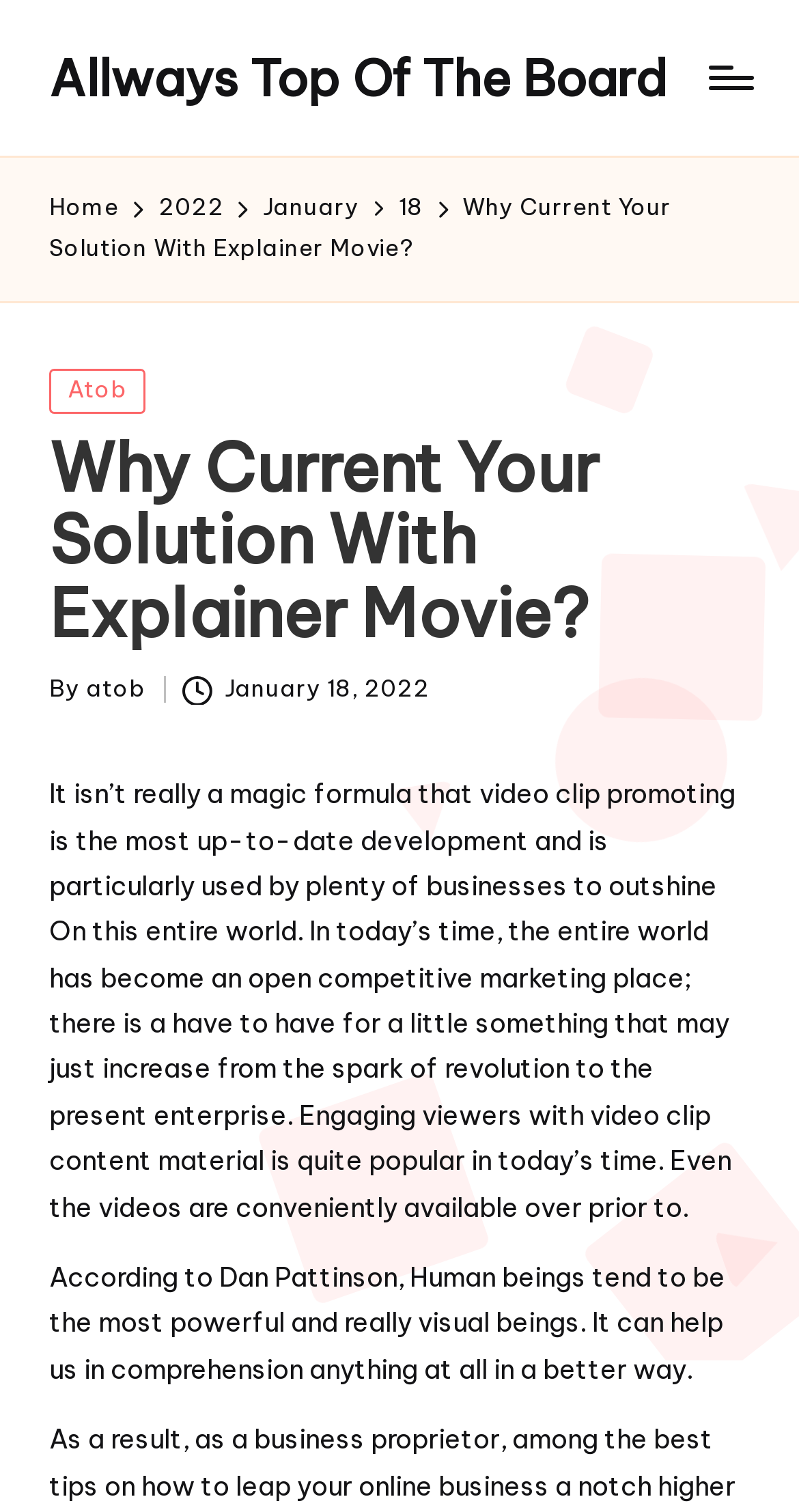Identify the bounding box coordinates for the element you need to click to achieve the following task: "Visit 'Allways Top Of The Board' website". The coordinates must be four float values ranging from 0 to 1, formatted as [left, top, right, bottom].

[0.062, 0.034, 0.833, 0.07]